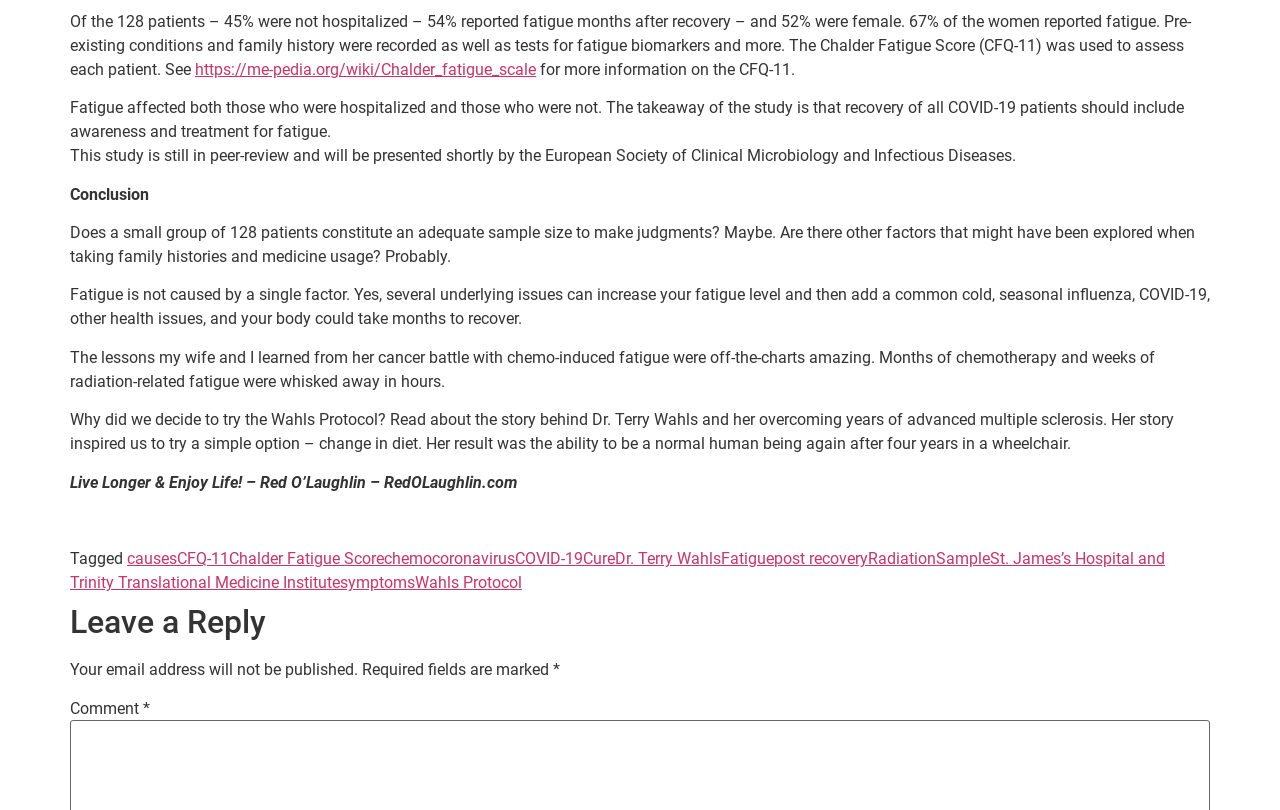Kindly determine the bounding box coordinates for the clickable area to achieve the given instruction: "Call the phone number 03344265653".

None